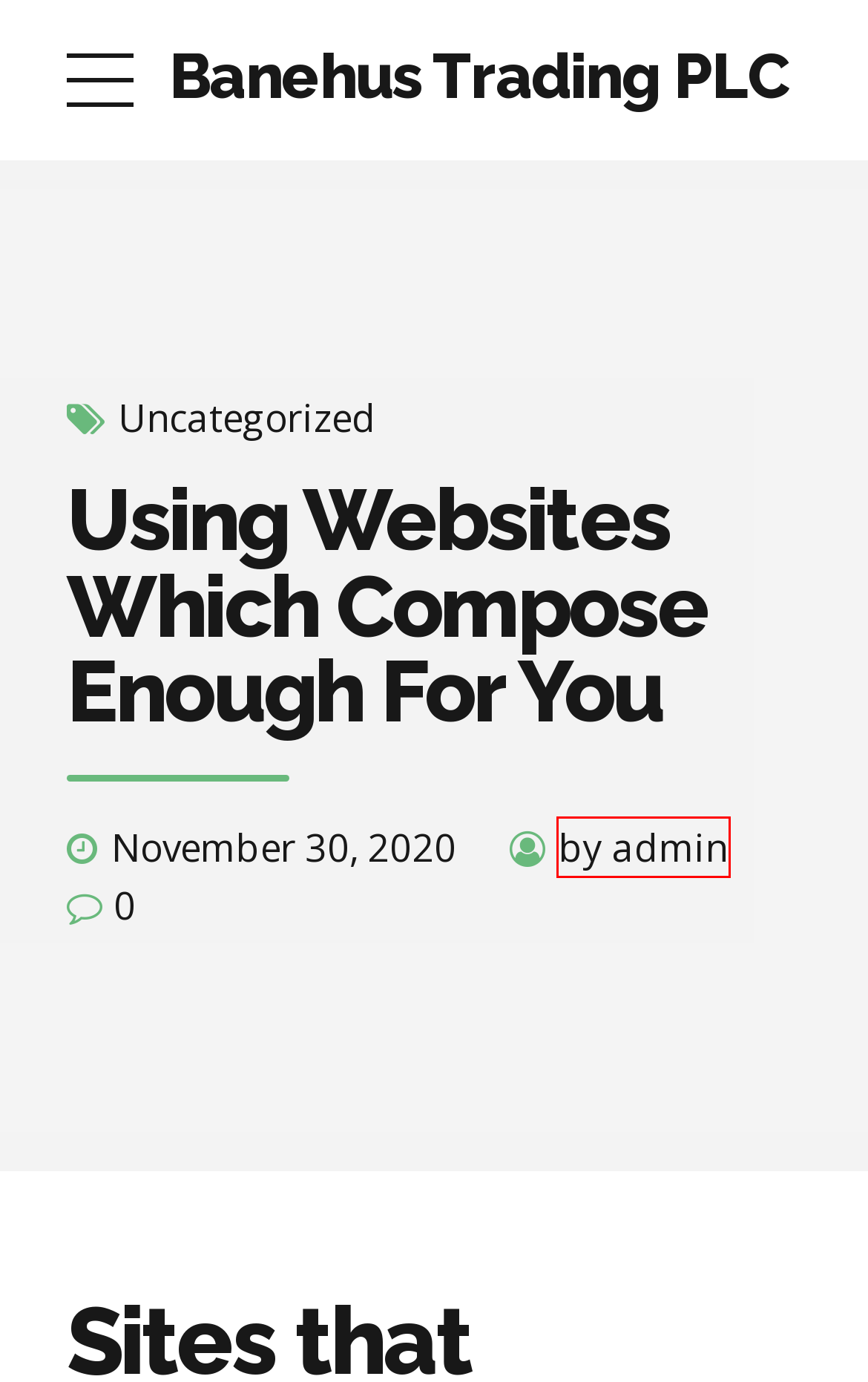You are provided with a screenshot of a webpage that has a red bounding box highlighting a UI element. Choose the most accurate webpage description that matches the new webpage after clicking the highlighted element. Here are your choices:
A. admin – Banehus Trading PLC
B. Ace - Empowering Your Business with Innovative Technology Solutions
C. Client & Partners – Banehus Trading PLC
D. About Us – Banehus Trading PLC
E. Great Place Airy Photography – Banehus Trading PLC
F. Banehus Trading PLC – We have the best of everything!
G. Products and Services – Banehus Trading PLC
H. Contact Us – Banehus Trading PLC

A